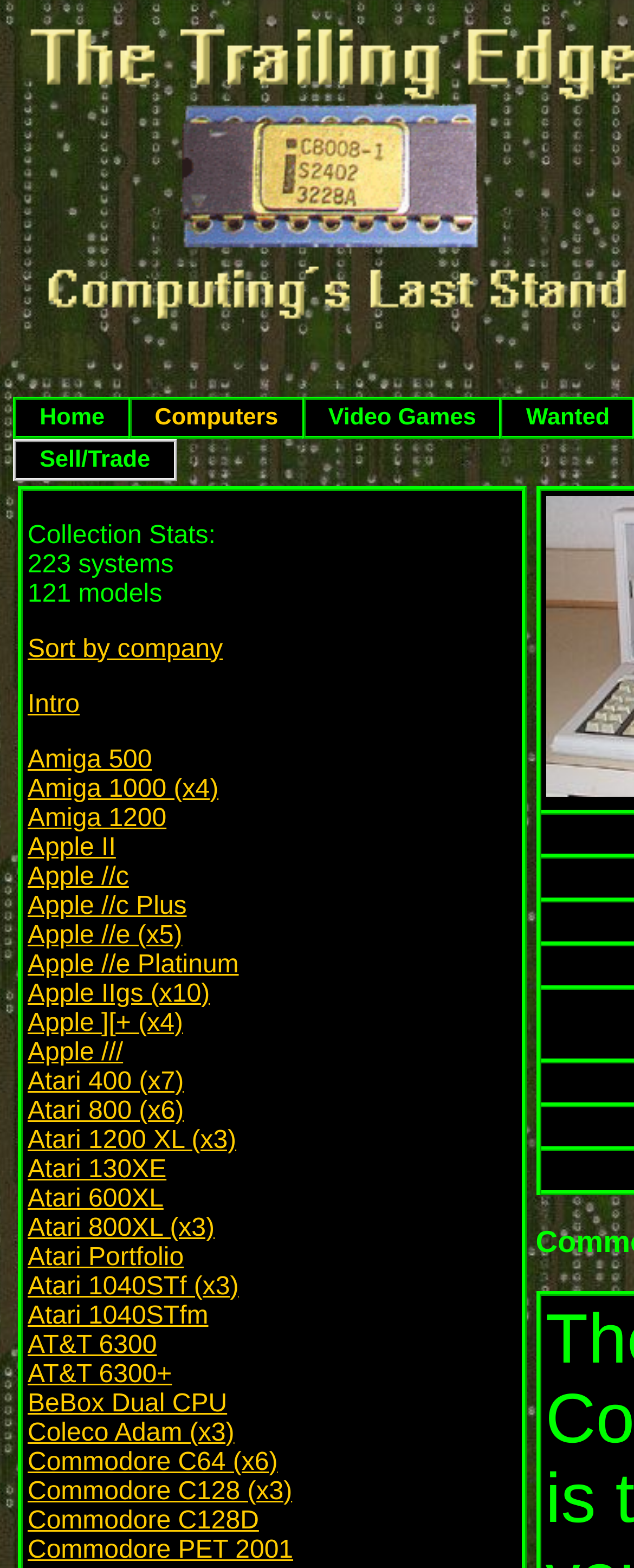Provide a comprehensive description of the webpage.

The webpage is about the Trailing Edge Collection, specifically focused on Compaq Portable computers. At the top, there are four main navigation links: "Home", "Computers", "Video Games", and "Wanted", which are aligned horizontally and take up about a quarter of the screen width.

Below these navigation links, there is a section dedicated to selling and trading computers. This section is headed by a "Sell/Trade" link, which is followed by several sub-links, including "Sort by company", "Intro", and a list of various computer models. There are 25 computer models listed, including Amiga, Apple, Atari, and Commodore, among others. These links are stacked vertically and take up most of the screen space.

The computer models are listed in a compact format, with each link taking up about one to two lines of vertical space. The links are densely packed, with minimal spacing between them. The overall layout is organized, with clear categorization and grouping of related links.